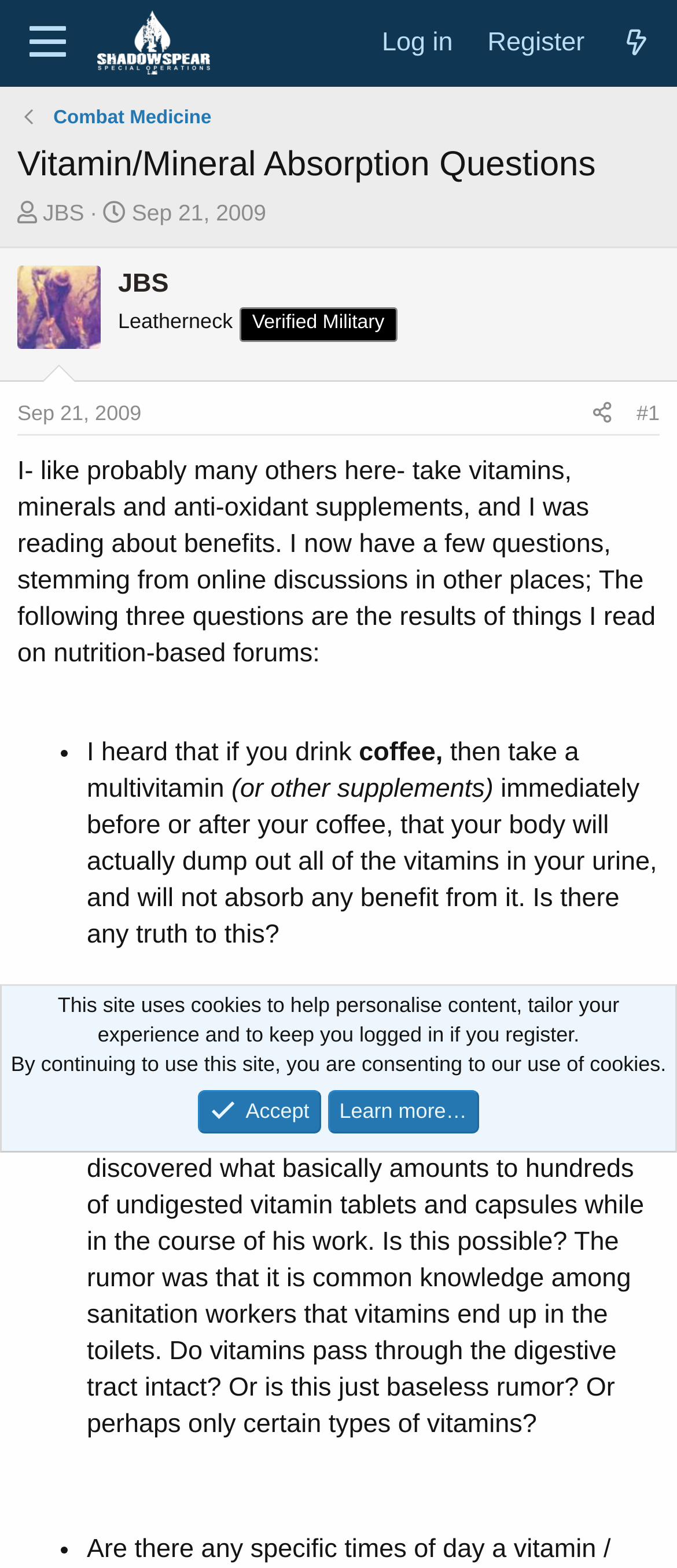Identify the bounding box coordinates for the element that needs to be clicked to fulfill this instruction: "Click the 'Menu' button". Provide the coordinates in the format of four float numbers between 0 and 1: [left, top, right, bottom].

[0.01, 0.0, 0.13, 0.055]